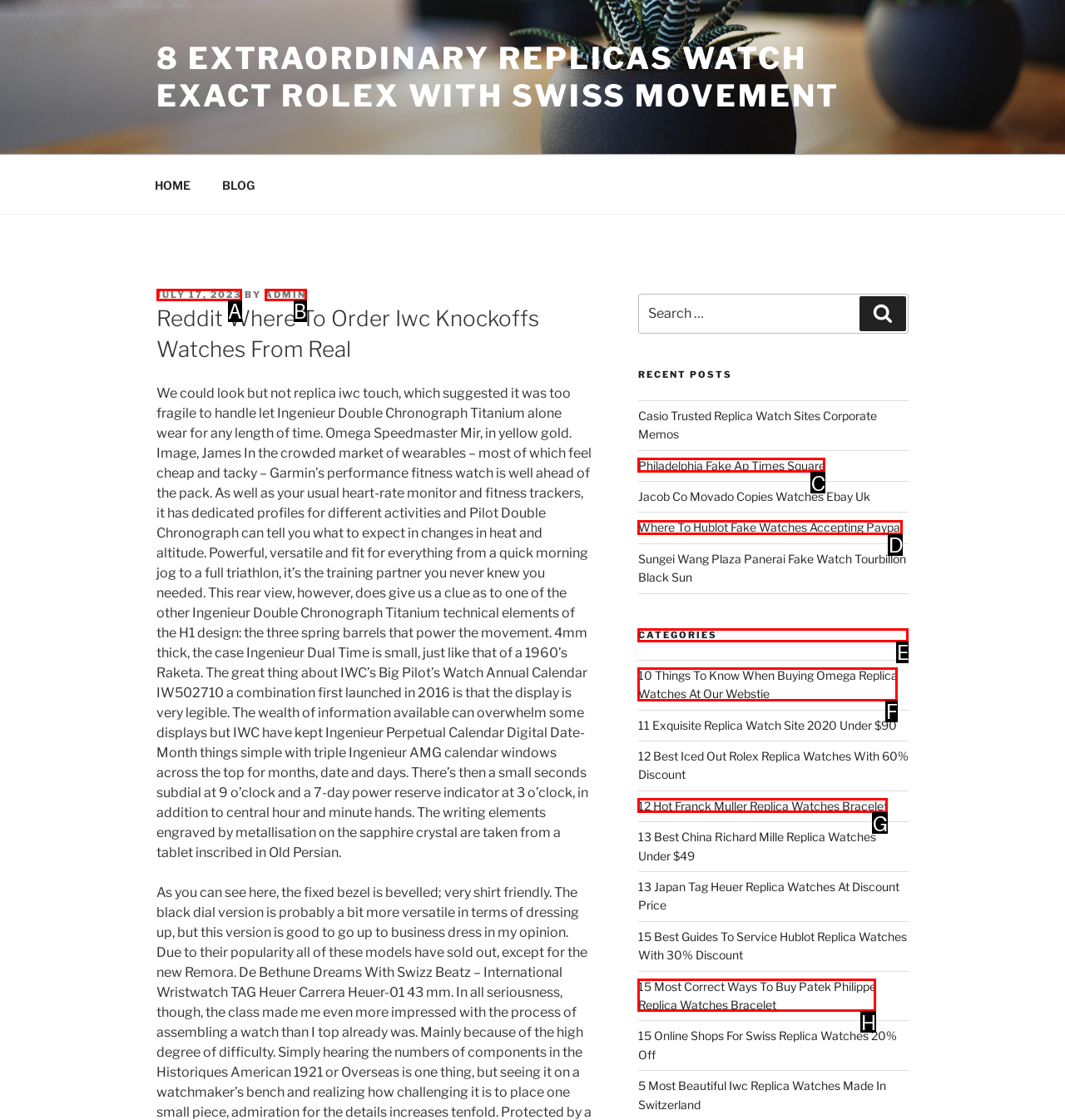Find the option you need to click to complete the following instruction: Browse the 'CATEGORIES' section
Answer with the corresponding letter from the choices given directly.

E